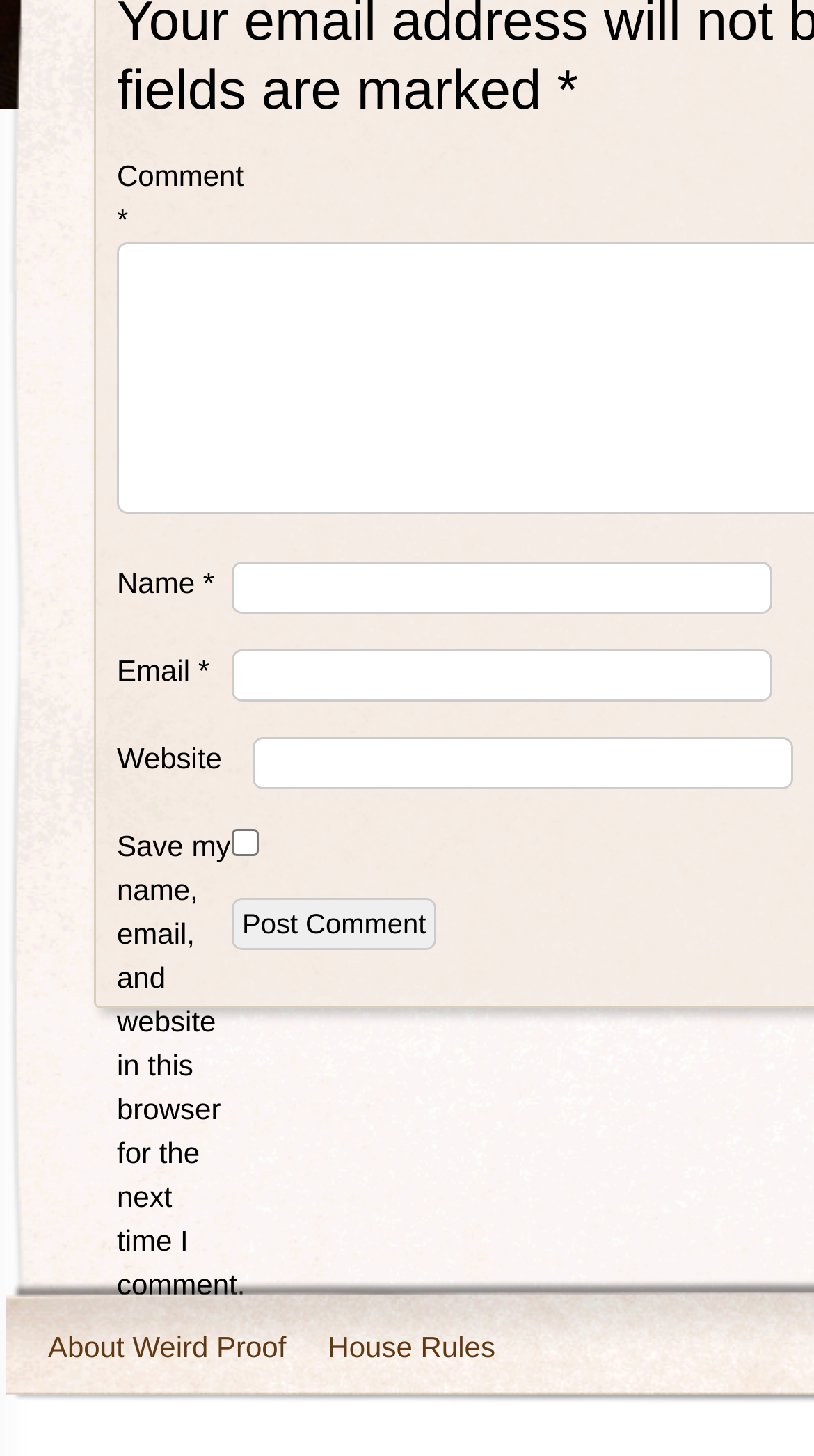Provide the bounding box coordinates for the UI element that is described by this text: "parent_node: Email * aria-describedby="email-notes" name="email"". The coordinates should be in the form of four float numbers between 0 and 1: [left, top, right, bottom].

[0.285, 0.446, 0.949, 0.482]